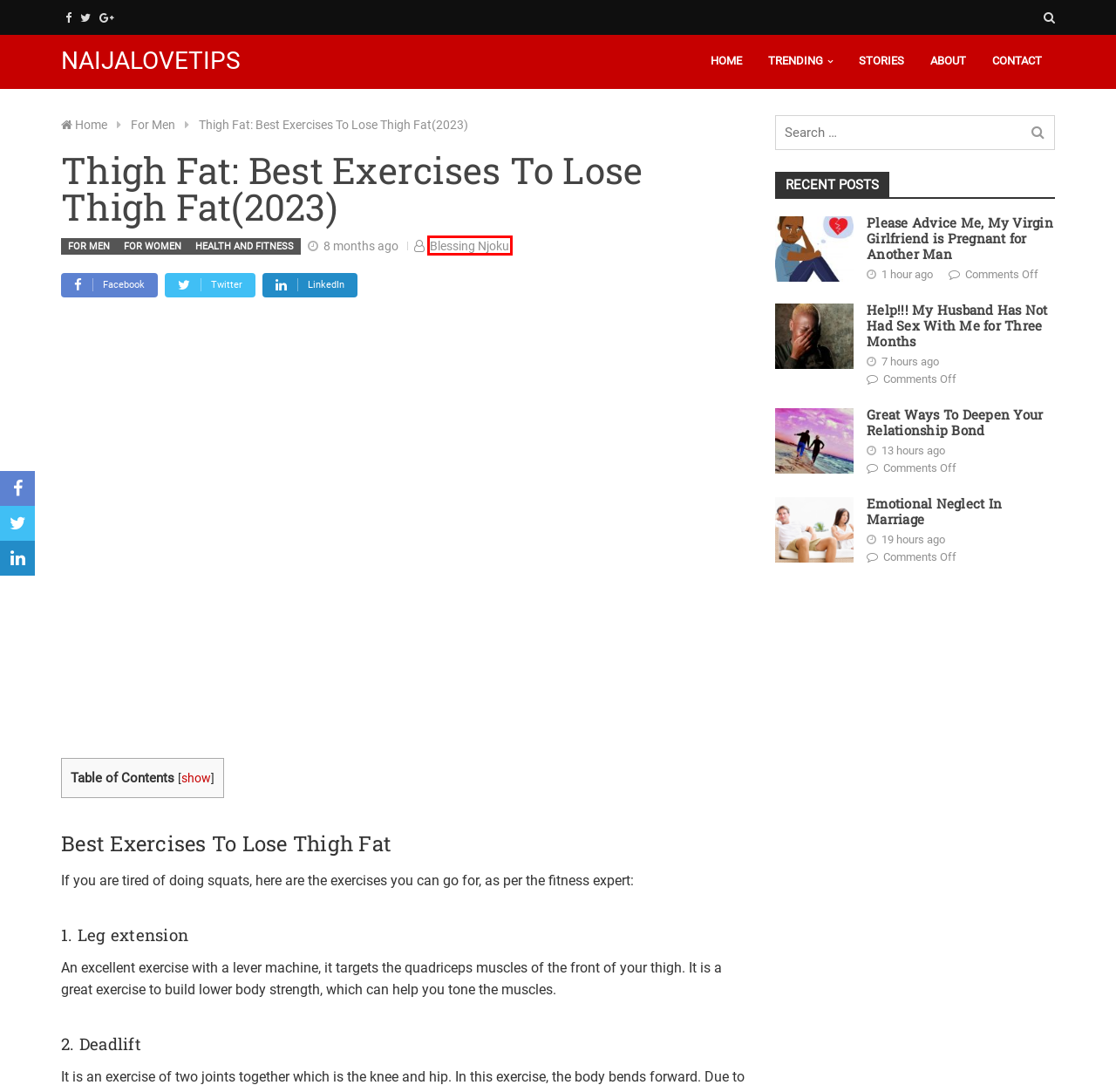Examine the screenshot of a webpage featuring a red bounding box and identify the best matching webpage description for the new page that results from clicking the element within the box. Here are the options:
A. For Women Archives - NAIJALOVETIPS
B. Relationship Stories Archives - NAIJALOVETIPS
C. Please Advice Me, My Virgin Girlfriend is Pregnant for Another Man
D. Emotional Neglect In Marriage - NAIJALOVETIPS
E. Great Ways To Deepen Your Relationship Bond - NAIJALOVETIPS
F. For Men Archives - NAIJALOVETIPS
G. Blessing Njoku, Author at NAIJALOVETIPS
H. Help!!! My Husband Has Not Had Sex With Me for Three Months

G